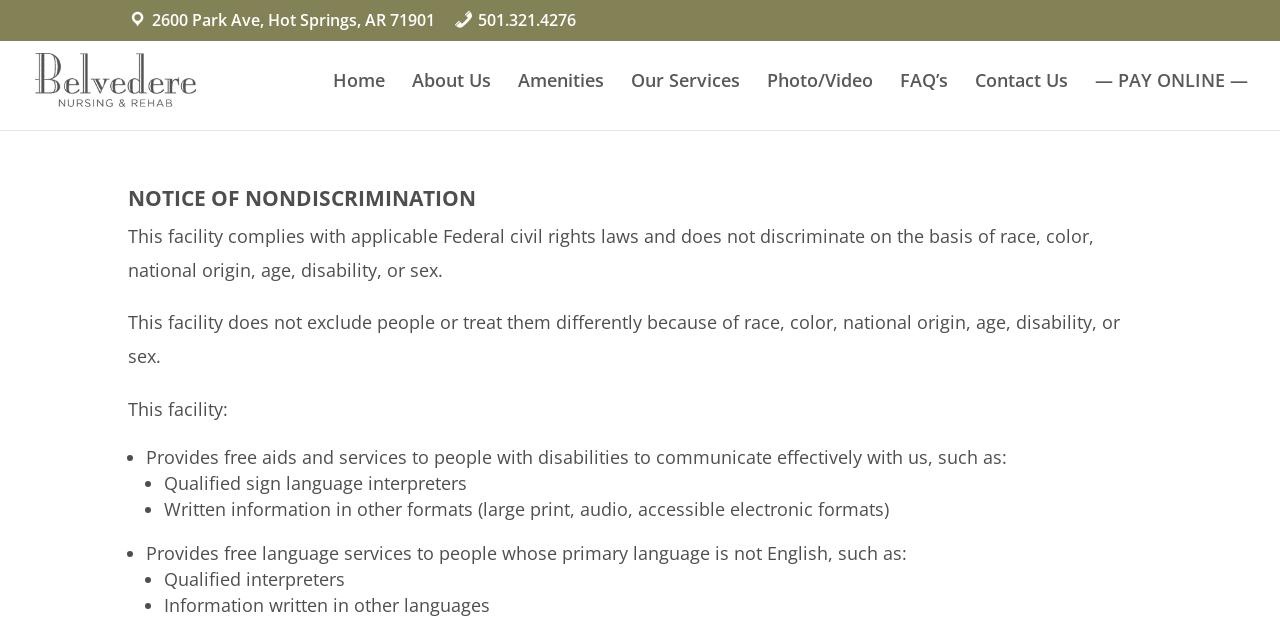Given the webpage screenshot, identify the bounding box of the UI element that matches this description: "Photo/Video".

[0.599, 0.114, 0.682, 0.202]